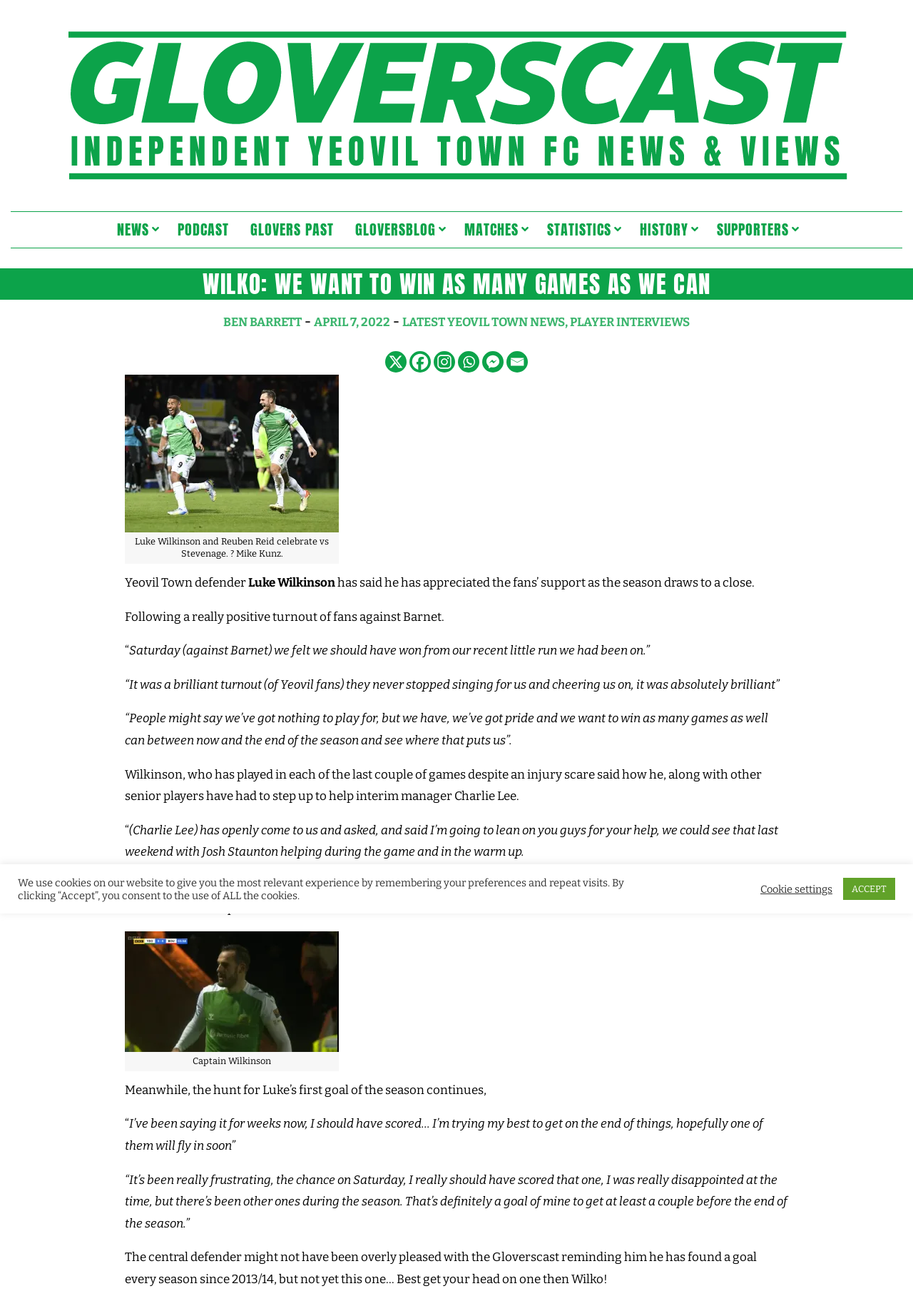Please provide the bounding box coordinates for the element that needs to be clicked to perform the instruction: "Visit the Supporters page". The coordinates must consist of four float numbers between 0 and 1, formatted as [left, top, right, bottom].

[0.773, 0.161, 0.884, 0.188]